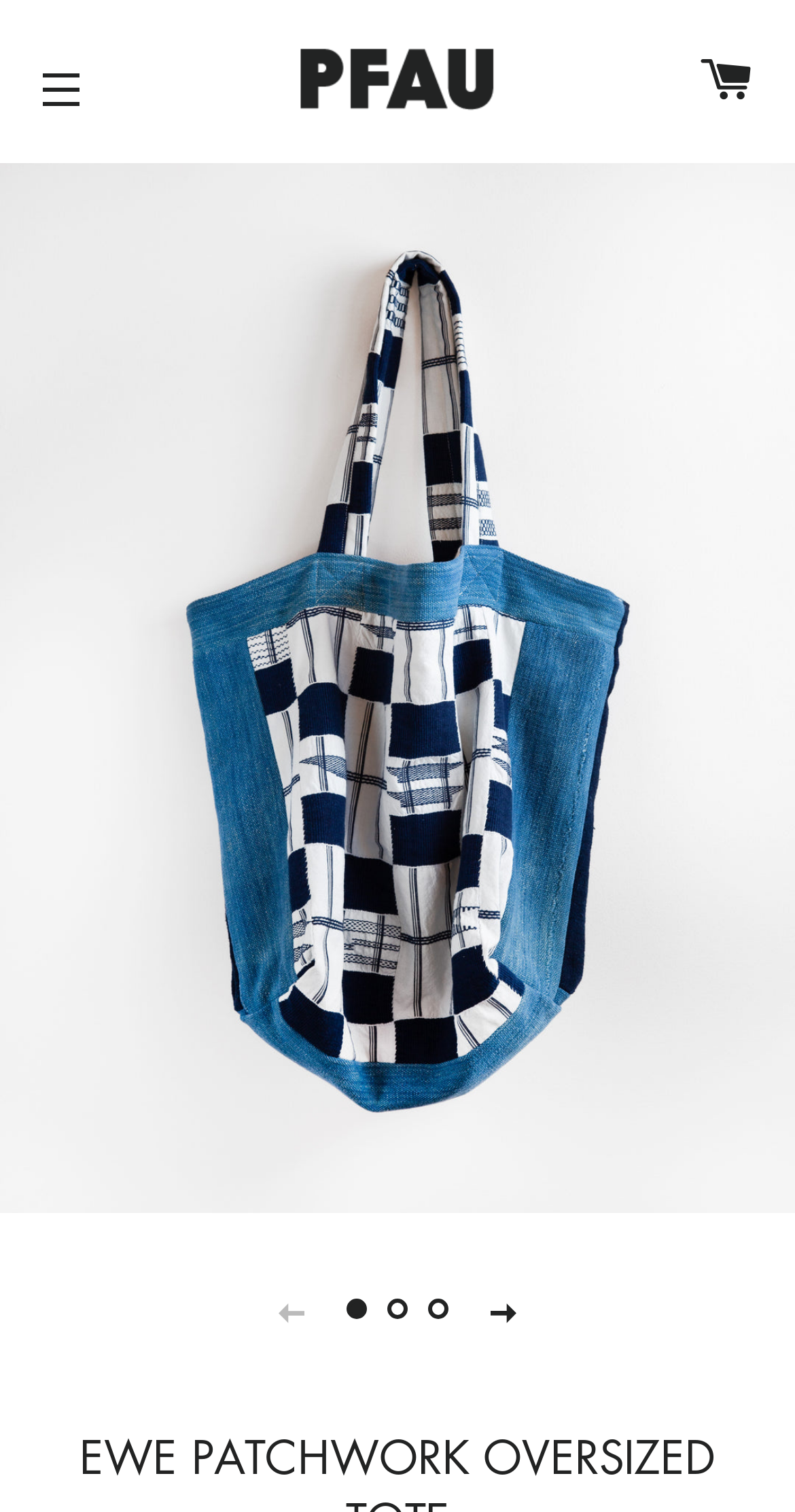Can you determine the main header of this webpage?

EWE PATCHWORK OVERSIZED TOTE